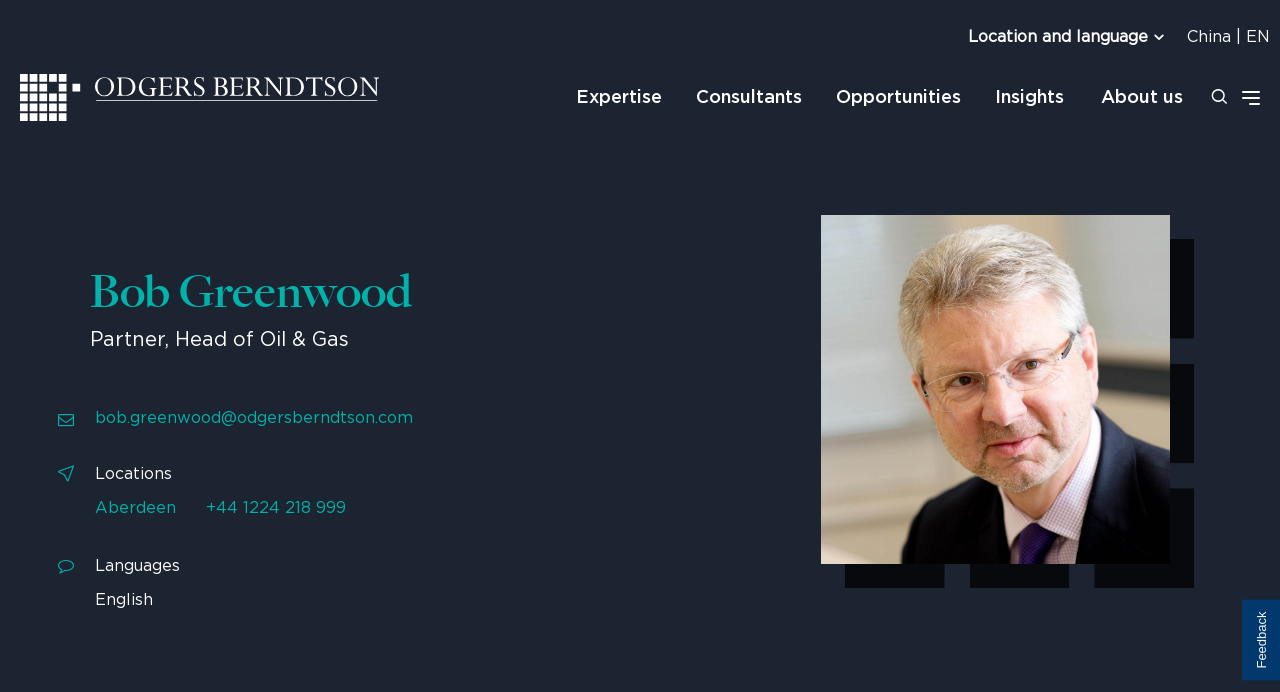Provide the bounding box coordinates, formatted as (top-left x, top-left y, bottom-right x, bottom-right y), with all values being floating point numbers between 0 and 1. Identify the bounding box of the UI element that matches the description: Your nearest office

[0.016, 0.718, 0.587, 0.779]